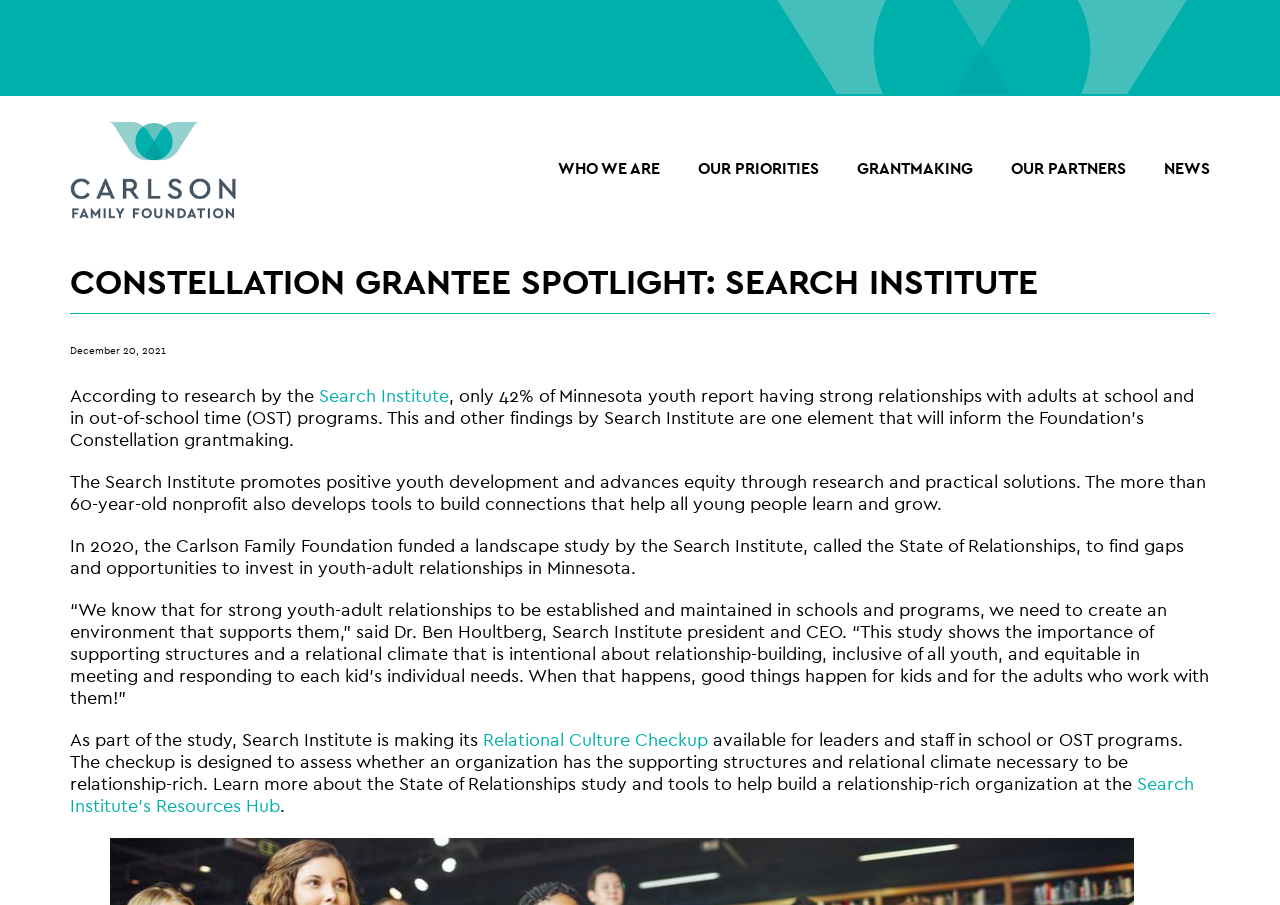Find the bounding box coordinates of the element to click in order to complete the given instruction: "Explore the Relational Culture Checkup."

[0.377, 0.806, 0.553, 0.829]